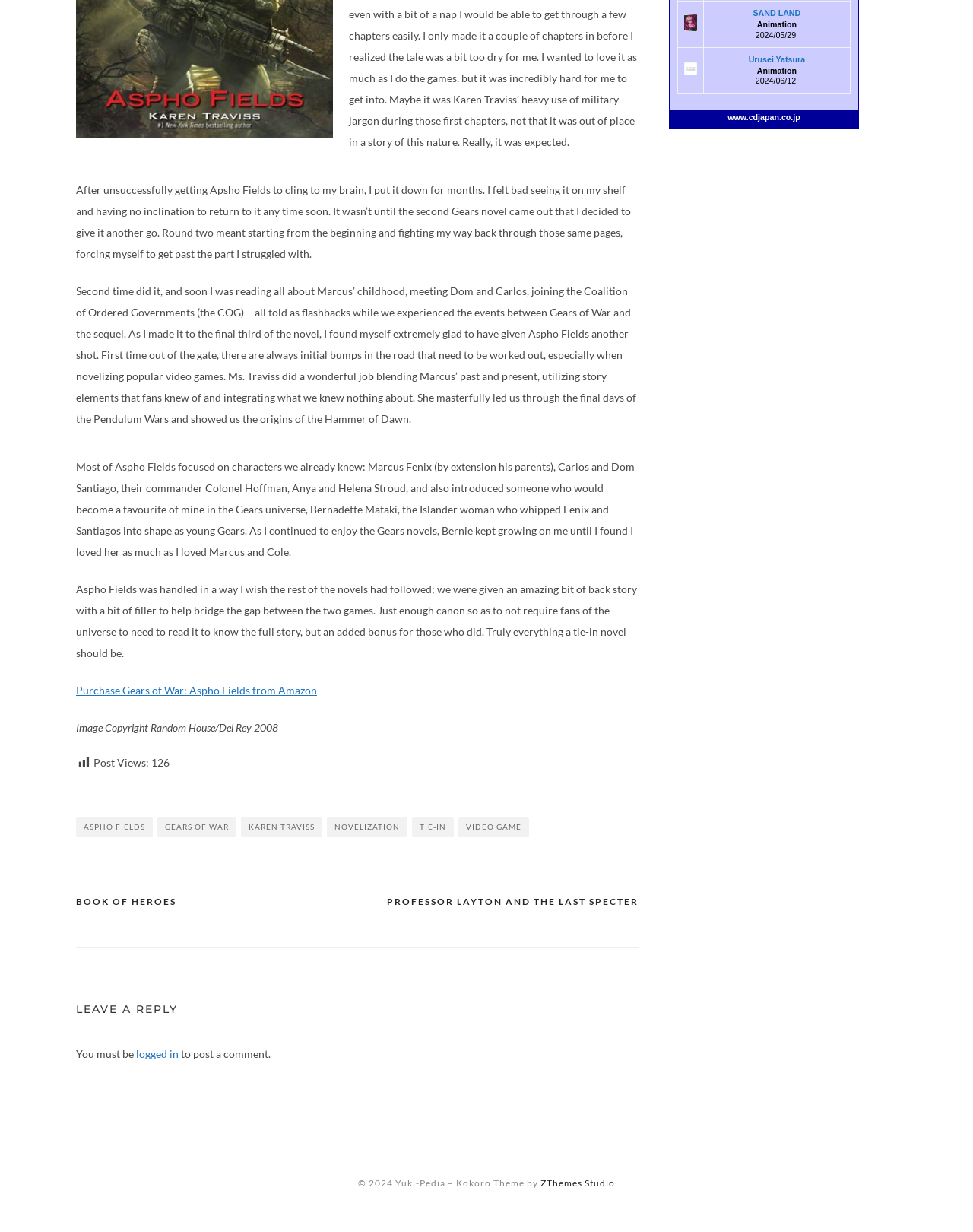Please determine the bounding box coordinates of the element to click on in order to accomplish the following task: "view expertise". Ensure the coordinates are four float numbers ranging from 0 to 1, i.e., [left, top, right, bottom].

None